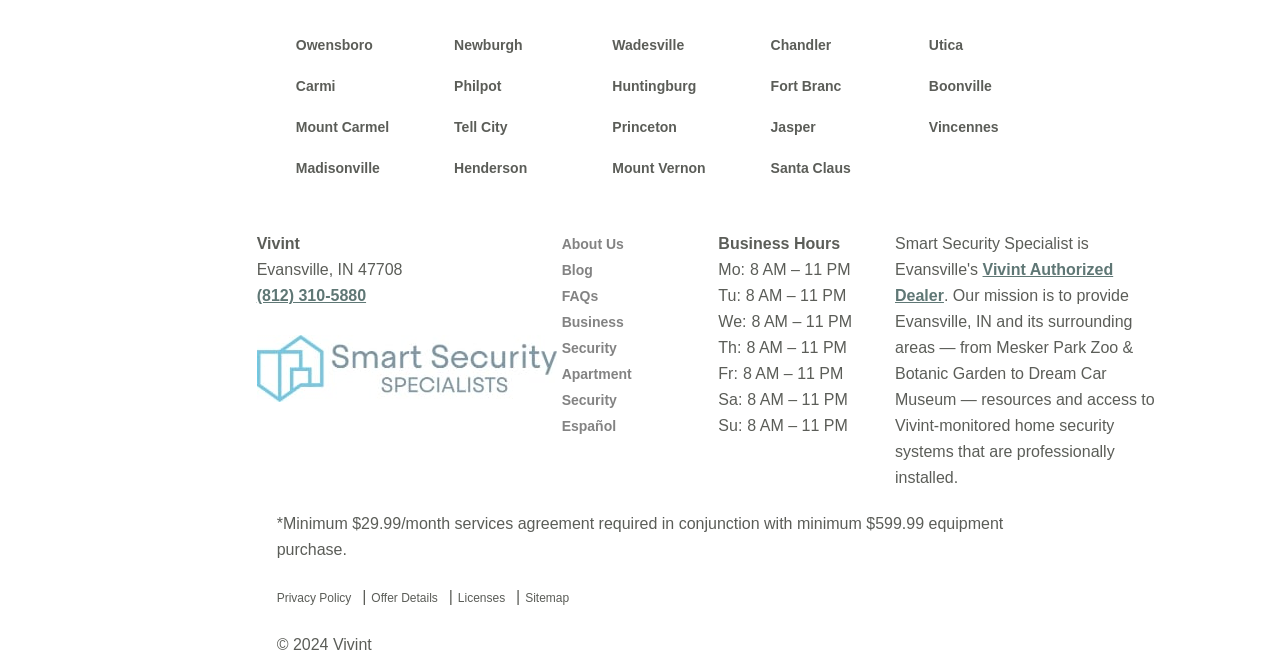What are the business hours on Monday?
Offer a detailed and full explanation in response to the question.

The business hours on Monday are 8 AM – 11 PM, which is mentioned in the static text element with bounding box coordinates [0.586, 0.397, 0.664, 0.423] and OCR text '8 AM – 11 PM'.